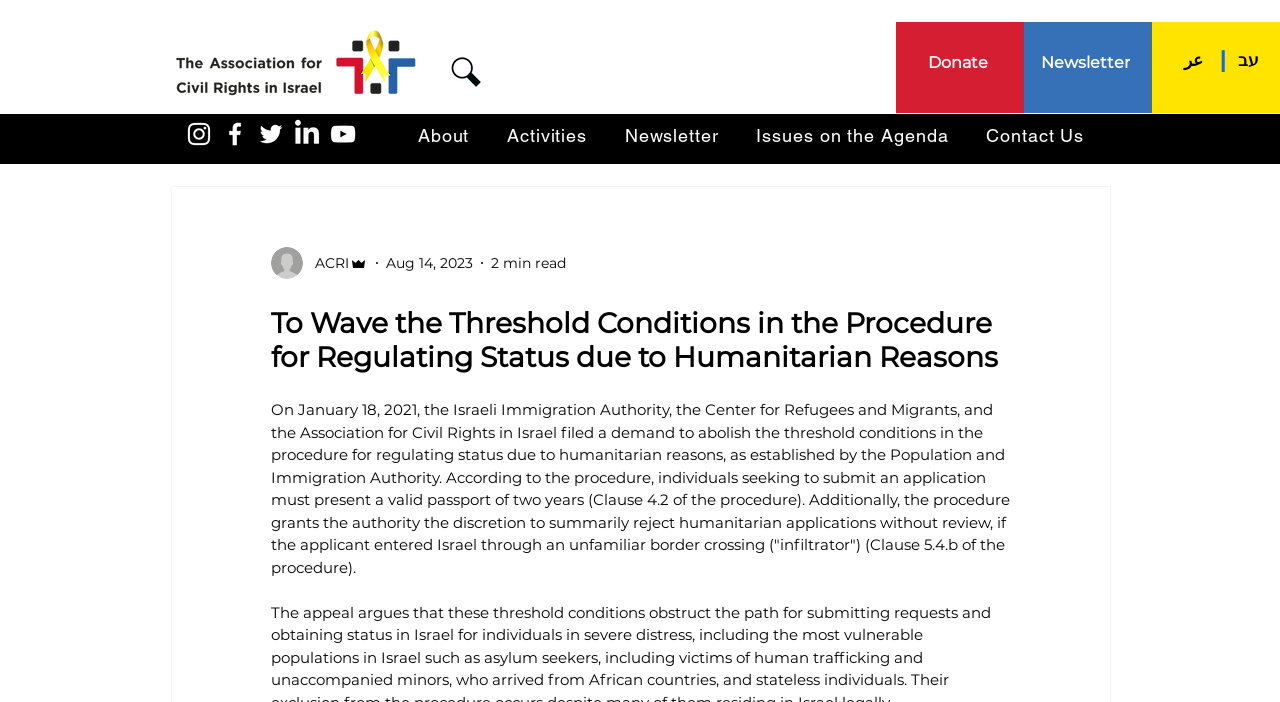What is the discretion granted to the authority?
Using the visual information from the image, give a one-word or short-phrase answer.

Summarily reject humanitarian applications